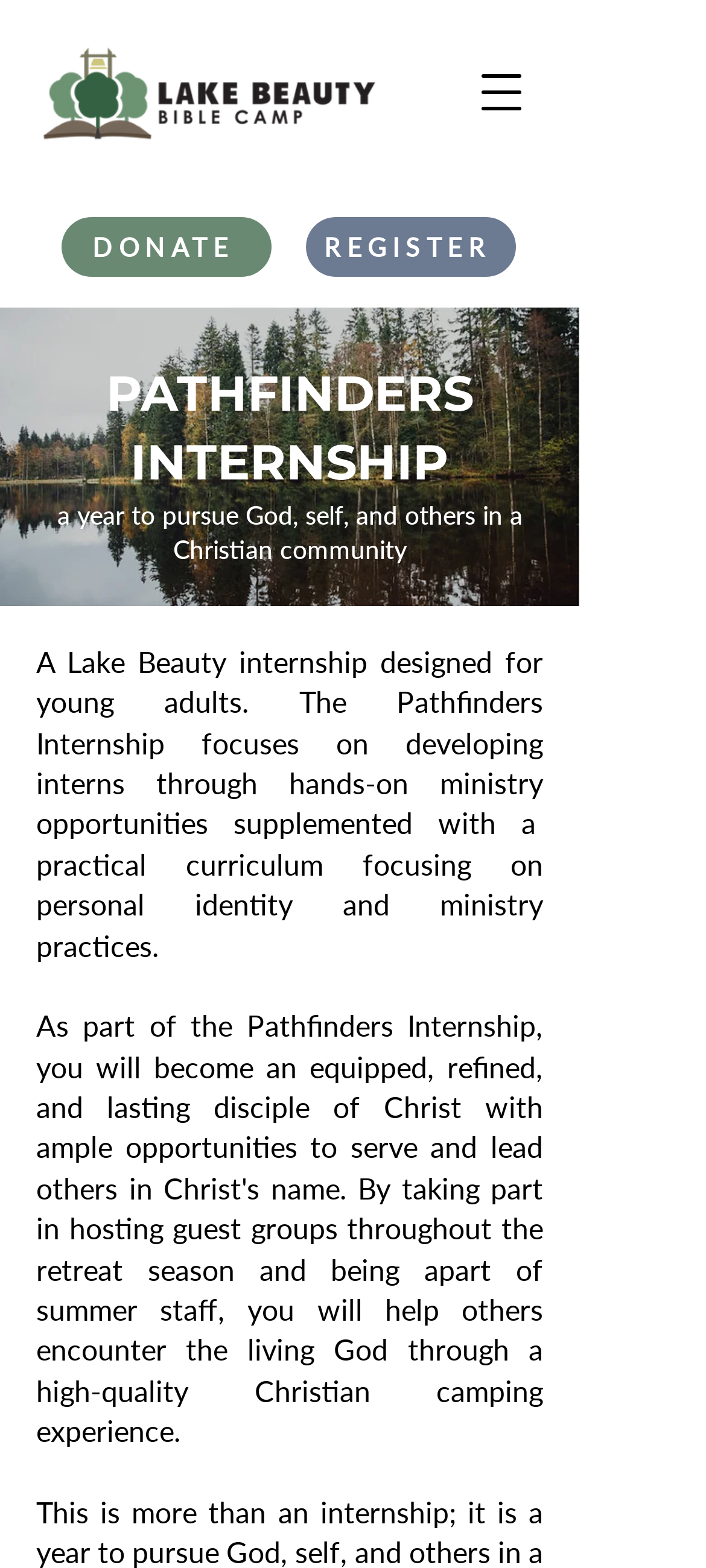Offer a meticulous description of the webpage's structure and content.

The webpage is about the Pathfinders Internship at Lake Beauty Bible Camp. At the top right corner, there is a button to open a navigation menu. Below it, there are three links: an empty link, "REGISTER", and "DONATE", arranged from left to right. 

Below these links, there is a large image of Forest Lake, taking up most of the width of the page. Above the image, there are two headings. The first heading, "PATHFINDERS INTERNSHIP", is in a larger font size, and the second heading, "a year to pursue God, self, and others in a Christian community", is in a smaller font size. 

Below the image, there is a paragraph of text that describes the Pathfinders Internship, which is a program designed for young adults at Lake Beauty Bible Camp. The internship focuses on developing interns through hands-on ministry opportunities and a practical curriculum that covers personal identity and ministry practices.